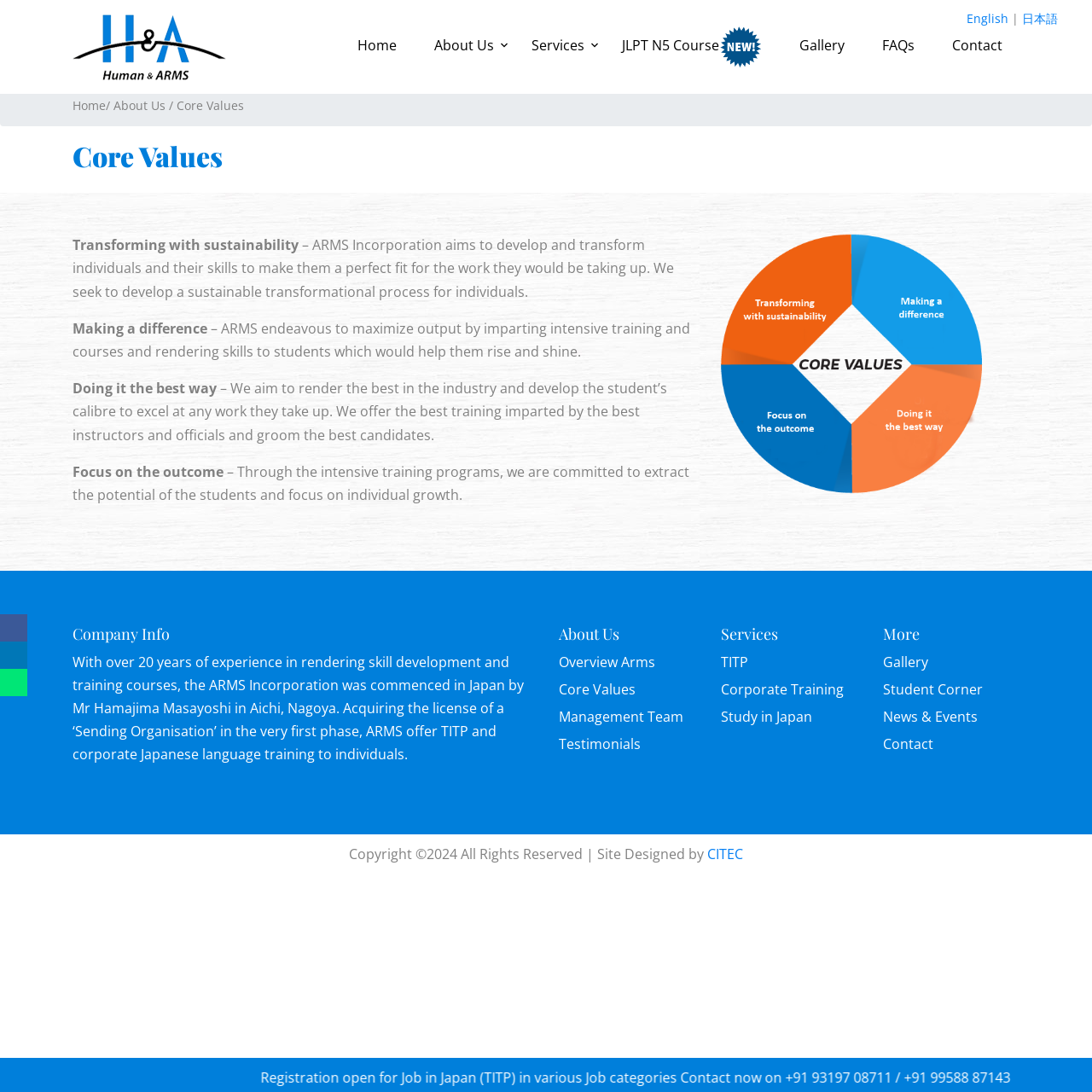Respond with a single word or phrase to the following question:
What is the goal of ARMS Incorporation?

Transforming with sustainability